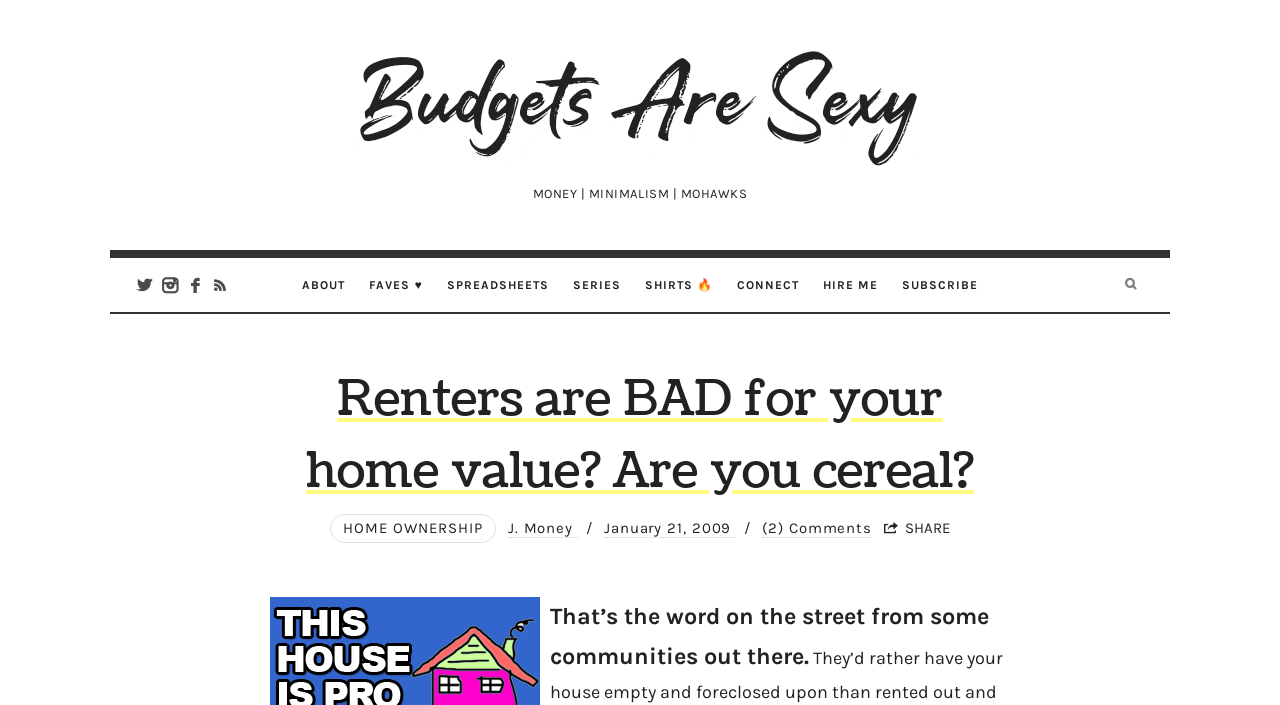Using the description "http://creativecommons.org/licenses/b", predict the bounding box of the relevant HTML element.

None